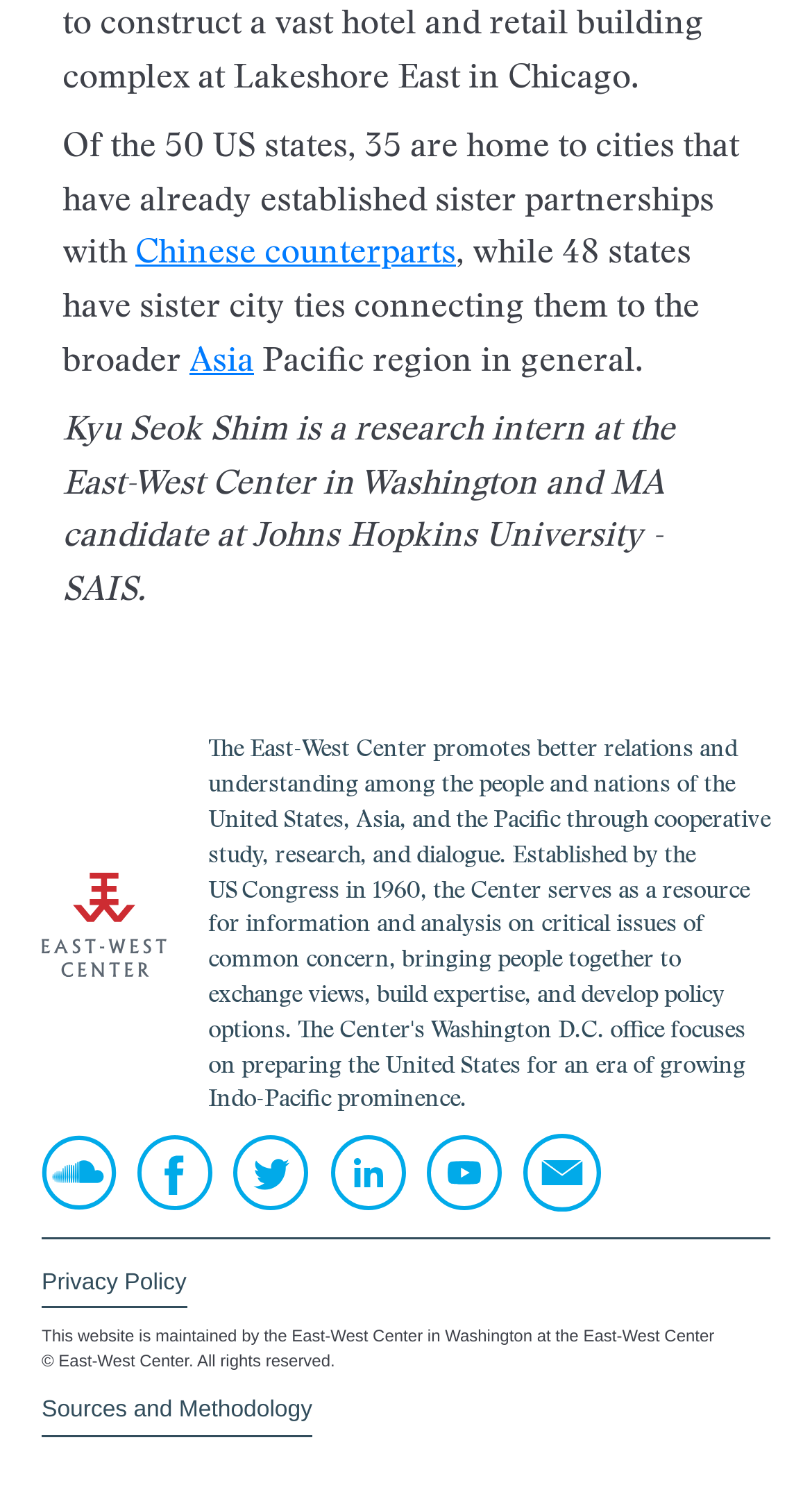Please locate the bounding box coordinates for the element that should be clicked to achieve the following instruction: "Learn about wasp removal". Ensure the coordinates are given as four float numbers between 0 and 1, i.e., [left, top, right, bottom].

None